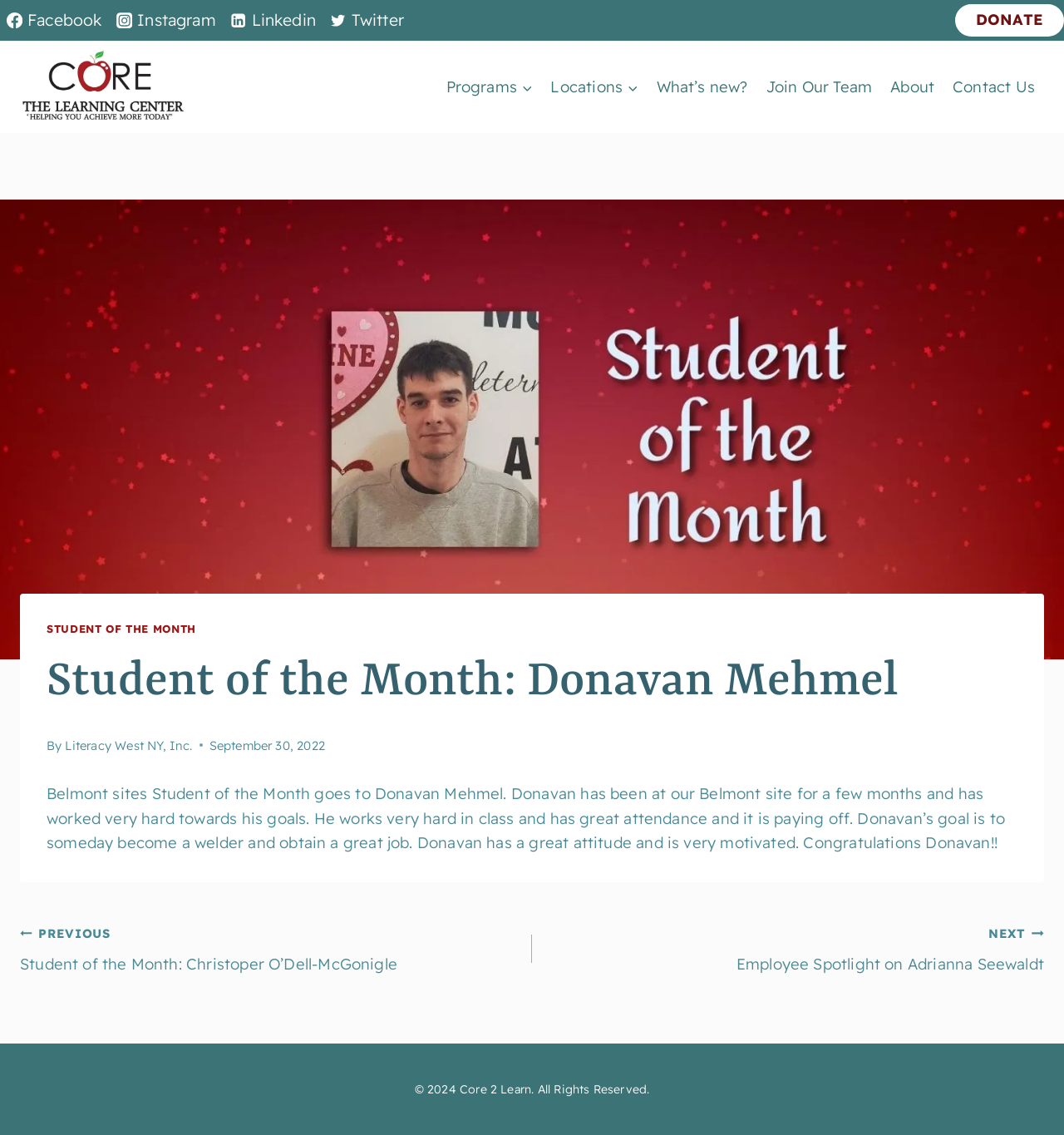Please determine the bounding box coordinates of the clickable area required to carry out the following instruction: "View Student of the Month page". The coordinates must be four float numbers between 0 and 1, represented as [left, top, right, bottom].

[0.044, 0.567, 0.956, 0.637]